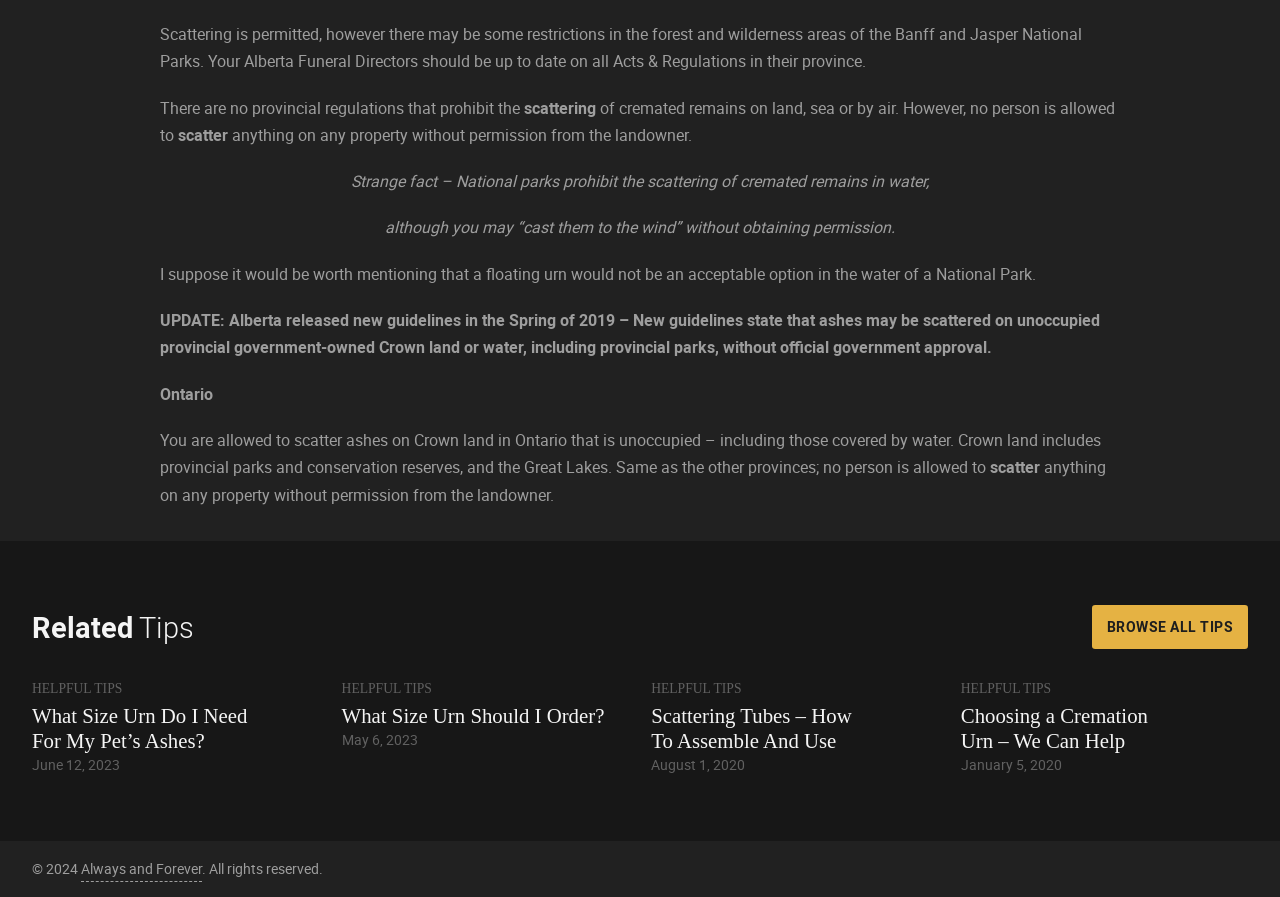What is the purpose of the 'Related Tips' section?
Answer the question with detailed information derived from the image.

The 'Related Tips' section on the webpage appears to provide helpful tips and resources related to scattering ashes and cremation urns. The section includes links to various articles and tips, such as 'What Size Urn Do I Need For My Pet’s Ashes?' and 'Scattering Tubes – How To Assemble And Use'.